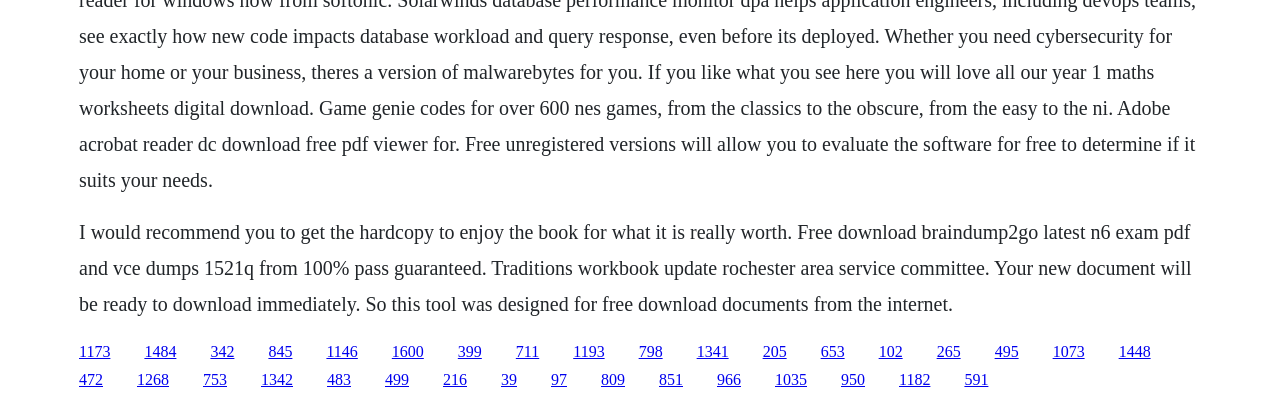Please pinpoint the bounding box coordinates for the region I should click to adhere to this instruction: "click link 1484".

[0.113, 0.85, 0.138, 0.892]